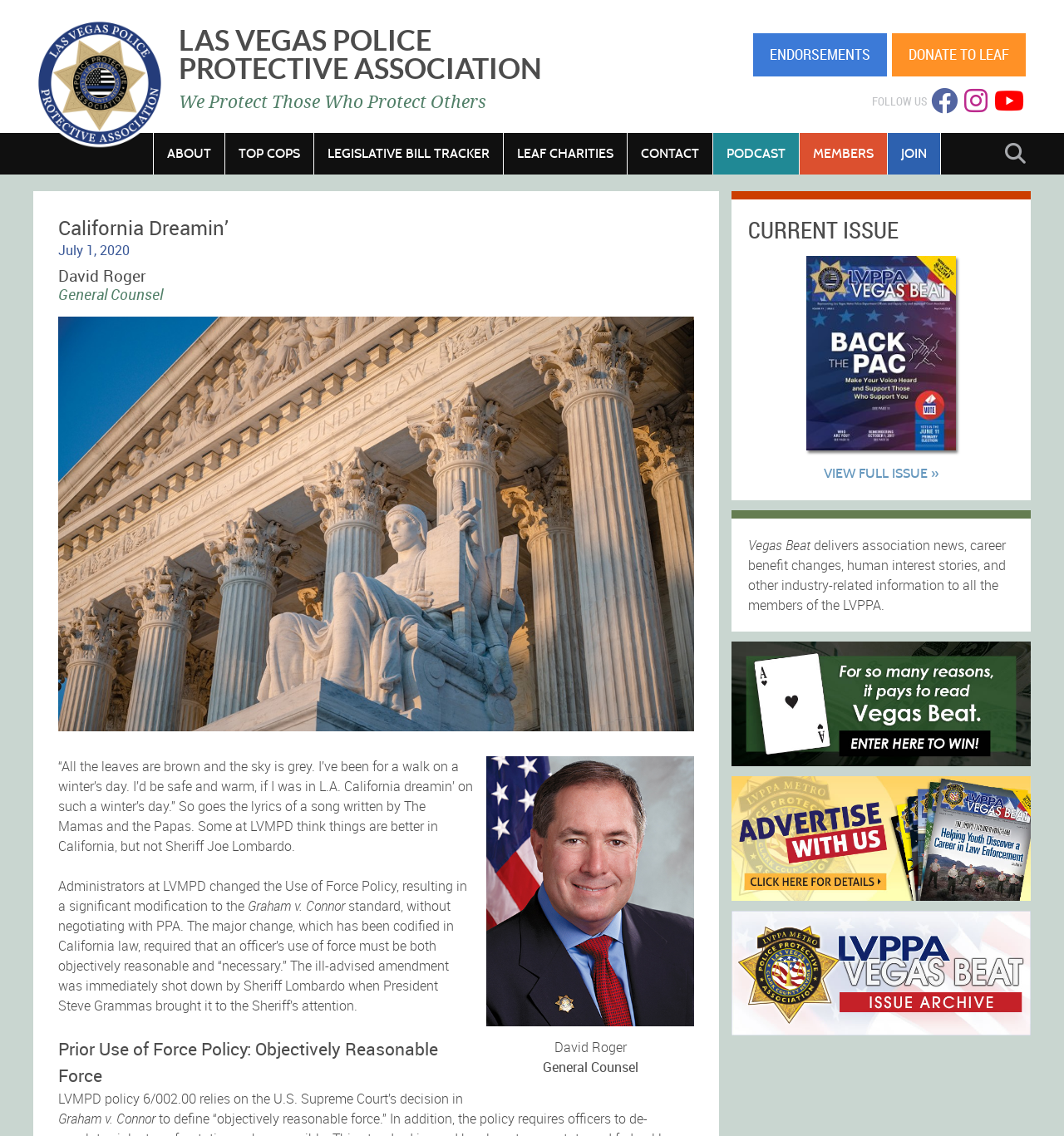Give a one-word or one-phrase response to the question:
What is the name of the publication?

Vegas Beat